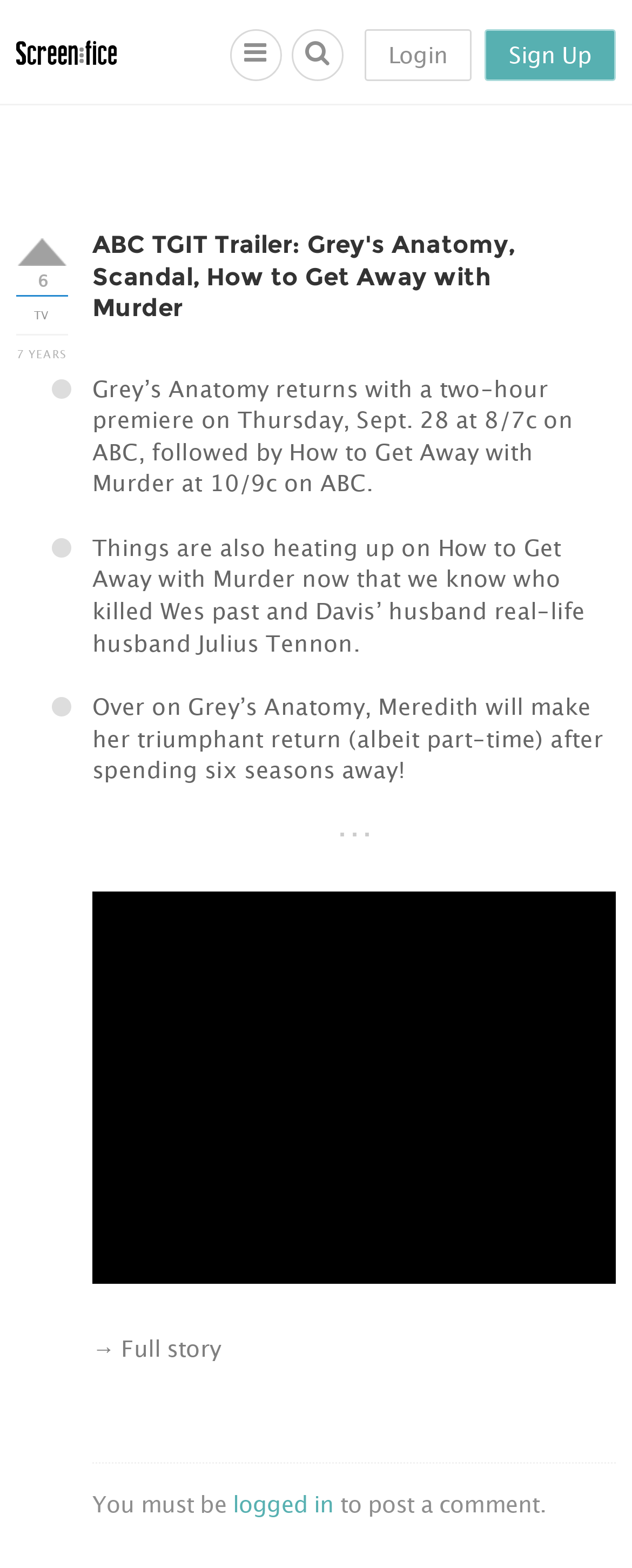Locate the coordinates of the bounding box for the clickable region that fulfills this instruction: "Watch the TGIT ABC Thursdays Promo video".

[0.146, 0.569, 0.974, 0.819]